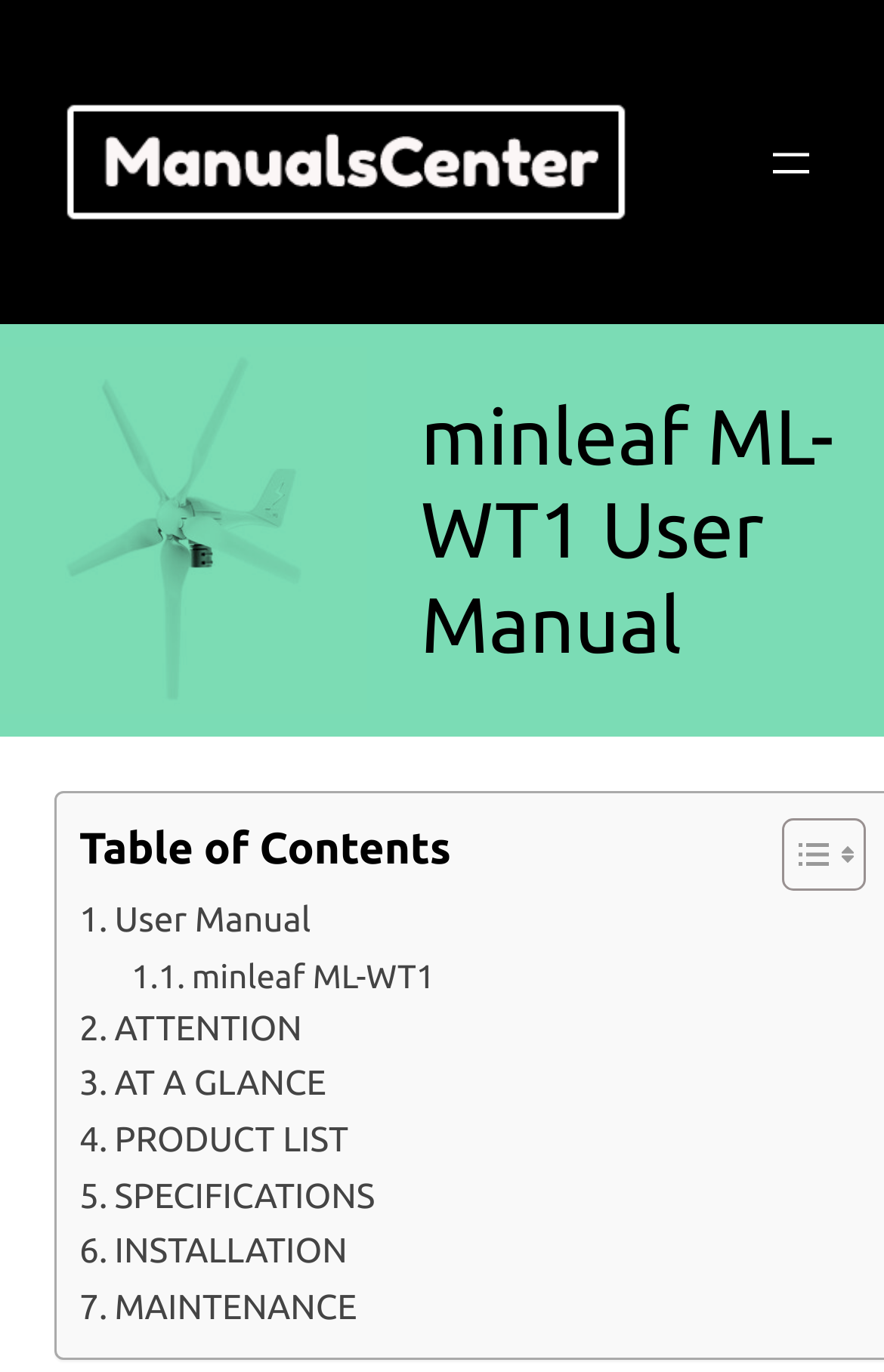Determine the main headline from the webpage and extract its text.

minleaf ML-WT1 User Manual